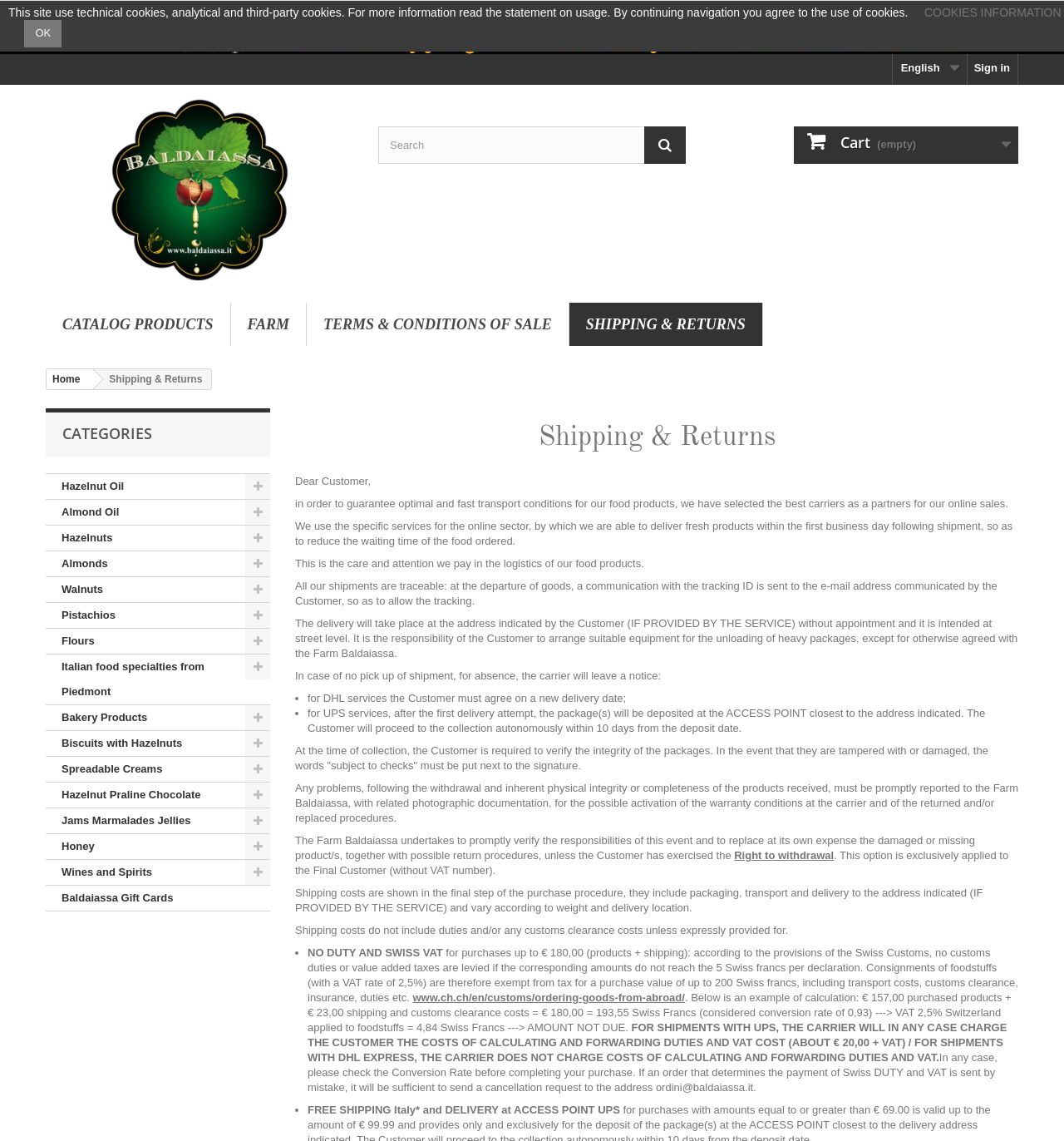Determine the bounding box coordinates of the area to click in order to meet this instruction: "Click on 'Sign in'".

[0.909, 0.047, 0.956, 0.074]